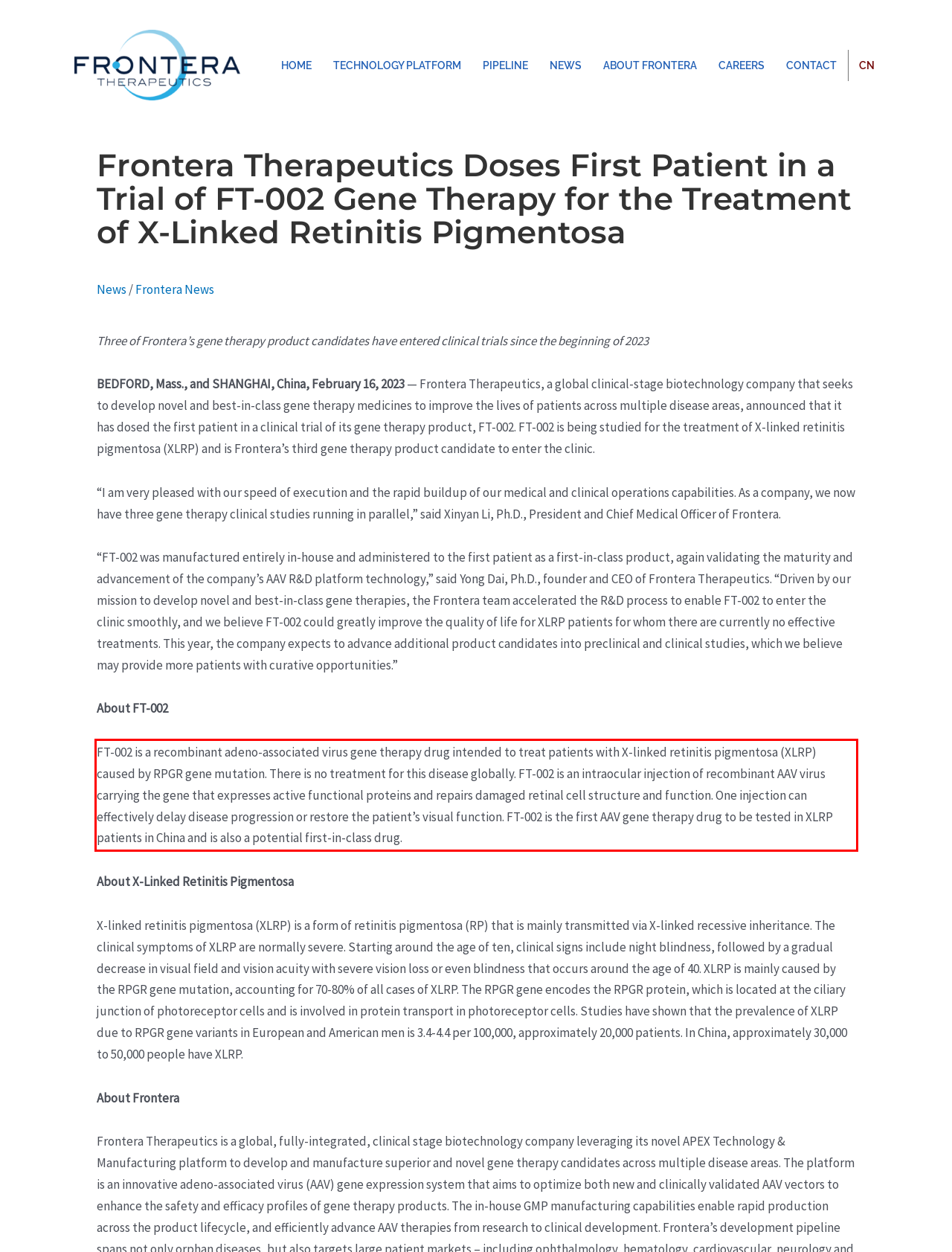Given the screenshot of a webpage, identify the red rectangle bounding box and recognize the text content inside it, generating the extracted text.

FT-002 is a recombinant adeno-associated virus gene therapy drug intended to treat patients with X-linked retinitis pigmentosa (XLRP) caused by RPGR gene mutation. There is no treatment for this disease globally. FT-002 is an intraocular injection of recombinant AAV virus carrying the gene that expresses active functional proteins and repairs damaged retinal cell structure and function. One injection can effectively delay disease progression or restore the patient’s visual function. FT-002 is the first AAV gene therapy drug to be tested in XLRP patients in China and is also a potential first-in-class drug.